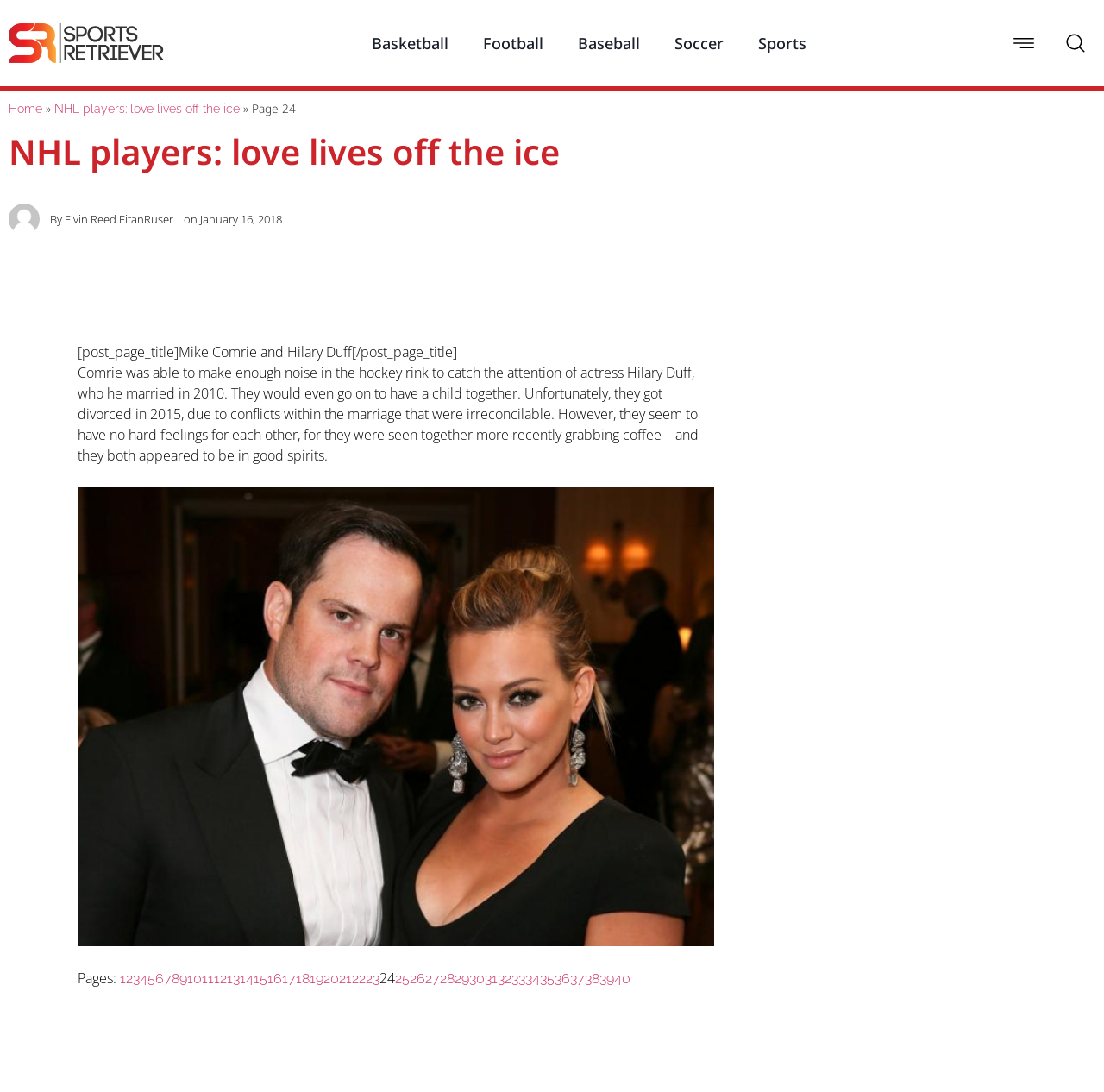What is the current page number?
Look at the screenshot and respond with a single word or phrase.

24